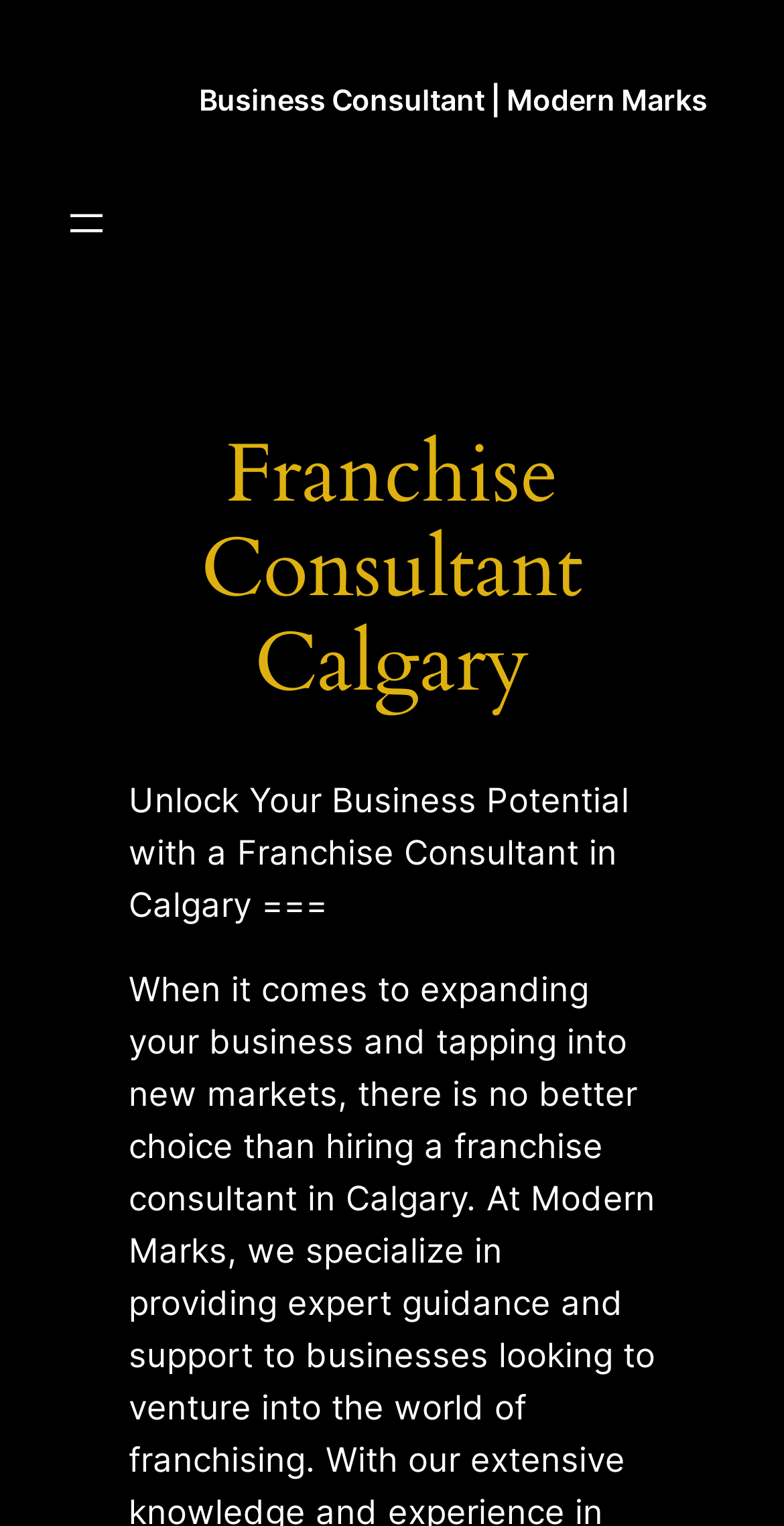Provide a one-word or short-phrase answer to the question:
What is the purpose of the business consultant?

Unlock business potential